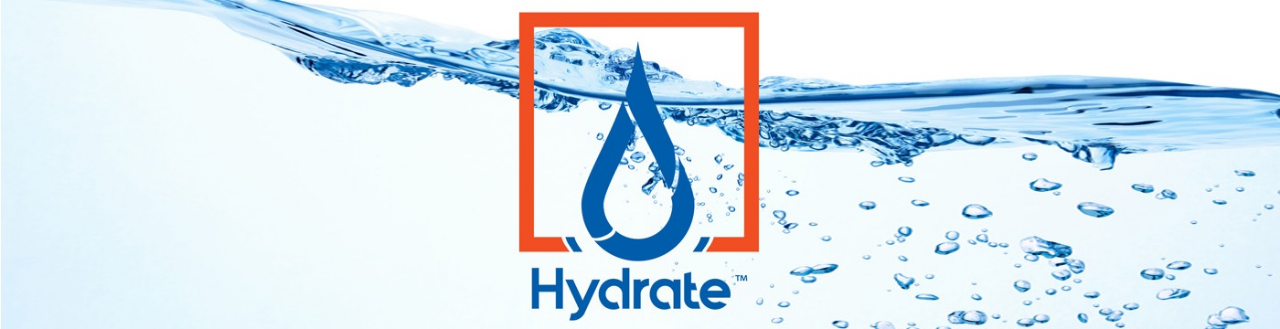Detail every aspect of the image in your caption.

The image displays a visually appealing and dynamic representation of the "Hydrate" brand. Centered prominently, the logo features a stylized droplet motif, symbolizing water and hydration, enclosed within an orange rectangular outline. This design is positioned against a serene background of gently rippling water, enhancing the theme of refreshment and vitality. The word "Hydrate" is elegantly scripted beneath the droplet, emphasizing the brand's focus on water. This imagery effectively communicates a message of wellness and accessibility, inviting users to engage with the Hydrate platform while evoking a sense of clarity and freshness.